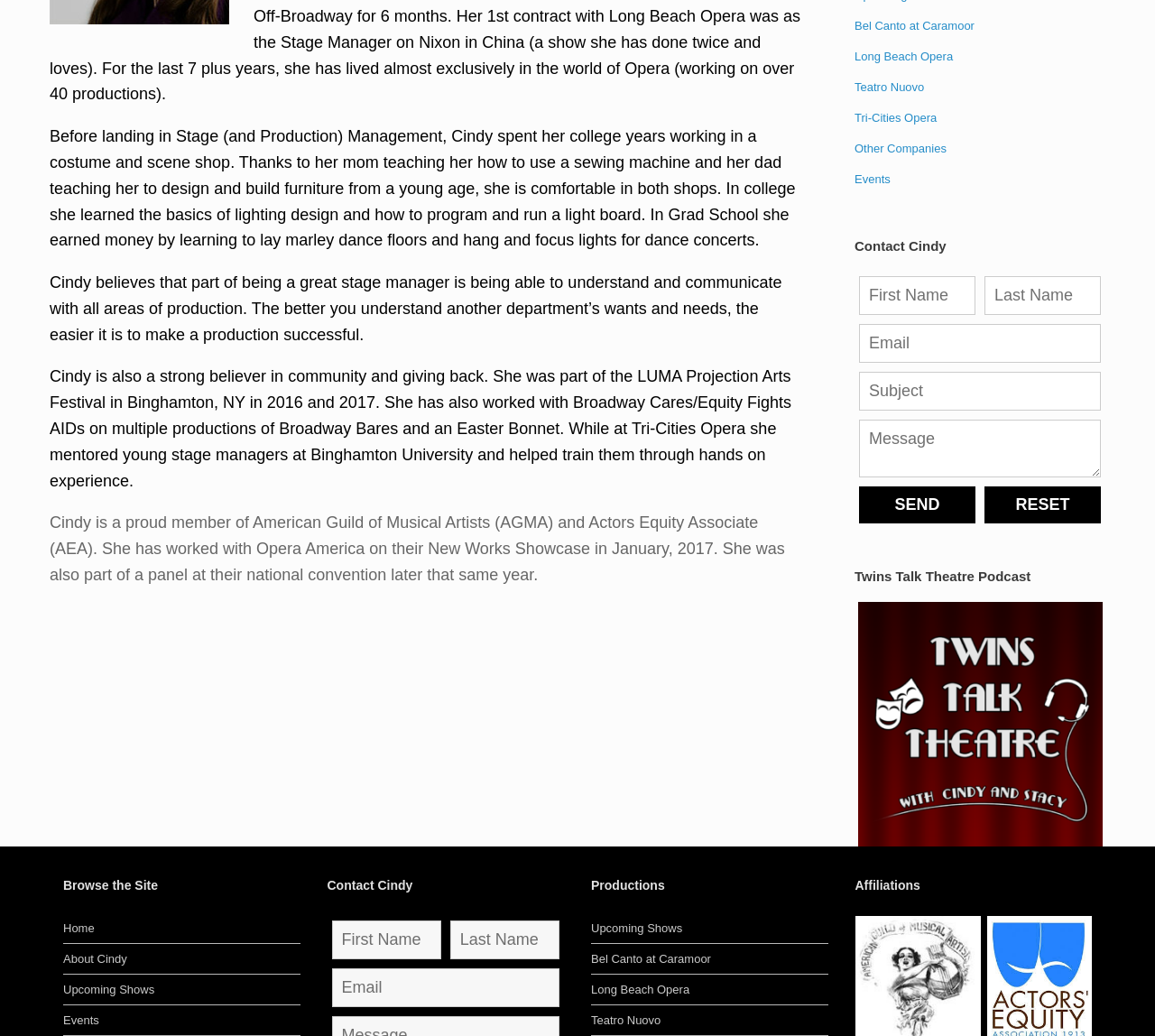Given the webpage screenshot and the description, determine the bounding box coordinates (top-left x, top-left y, bottom-right x, bottom-right y) that define the location of the UI element matching this description: Home

[0.055, 0.885, 0.26, 0.912]